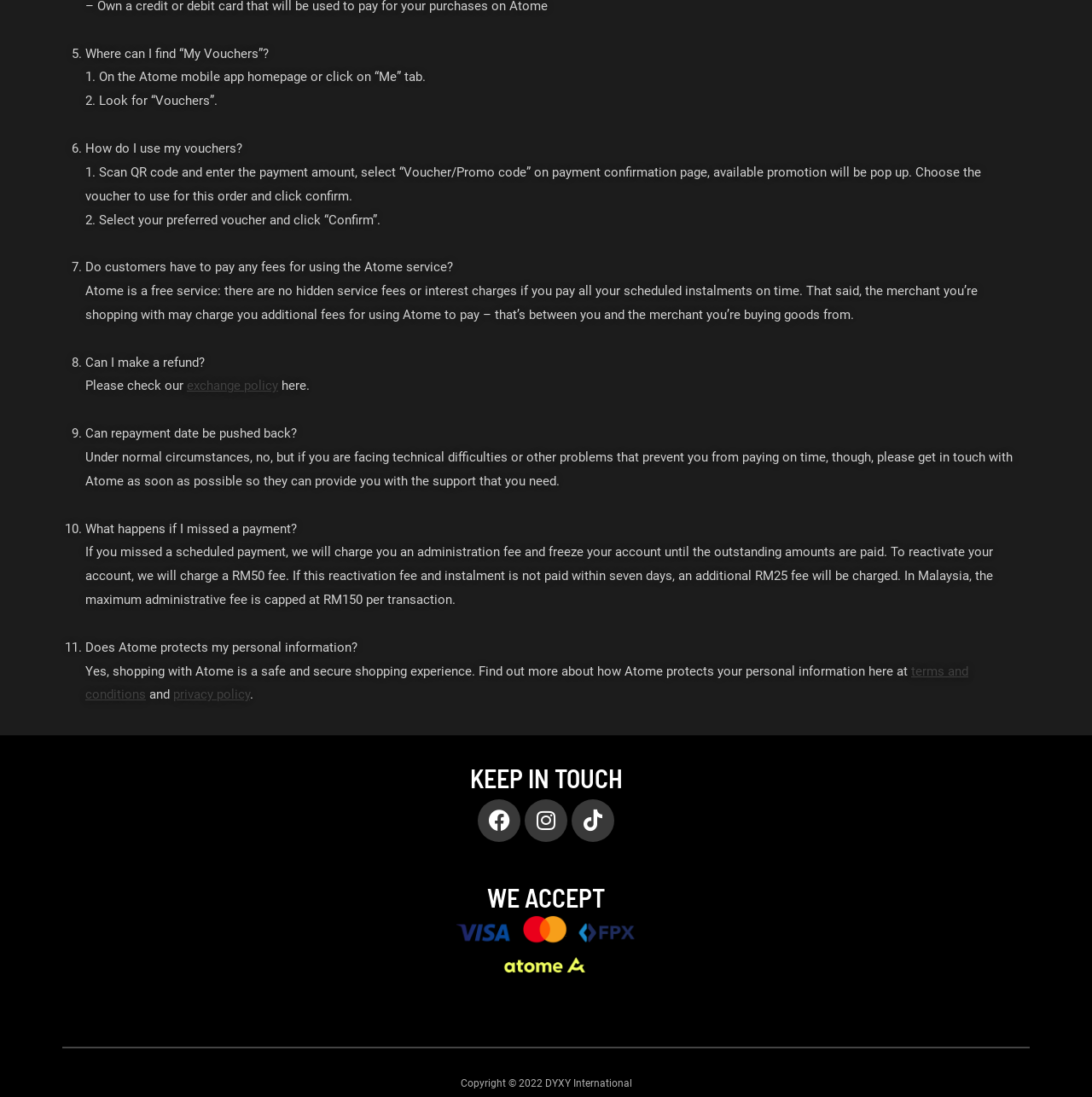Examine the screenshot and answer the question in as much detail as possible: How do I use my vouchers?

The answer can be found in the second question of the FAQ section, which states 'How do I use my vouchers?' and the answer is provided as '1. Scan QR code and enter the payment amount, select “Voucher/Promo code” on payment confirmation page, available promotion will be pop up. Choose the voucher to use for this order and click confirm.'